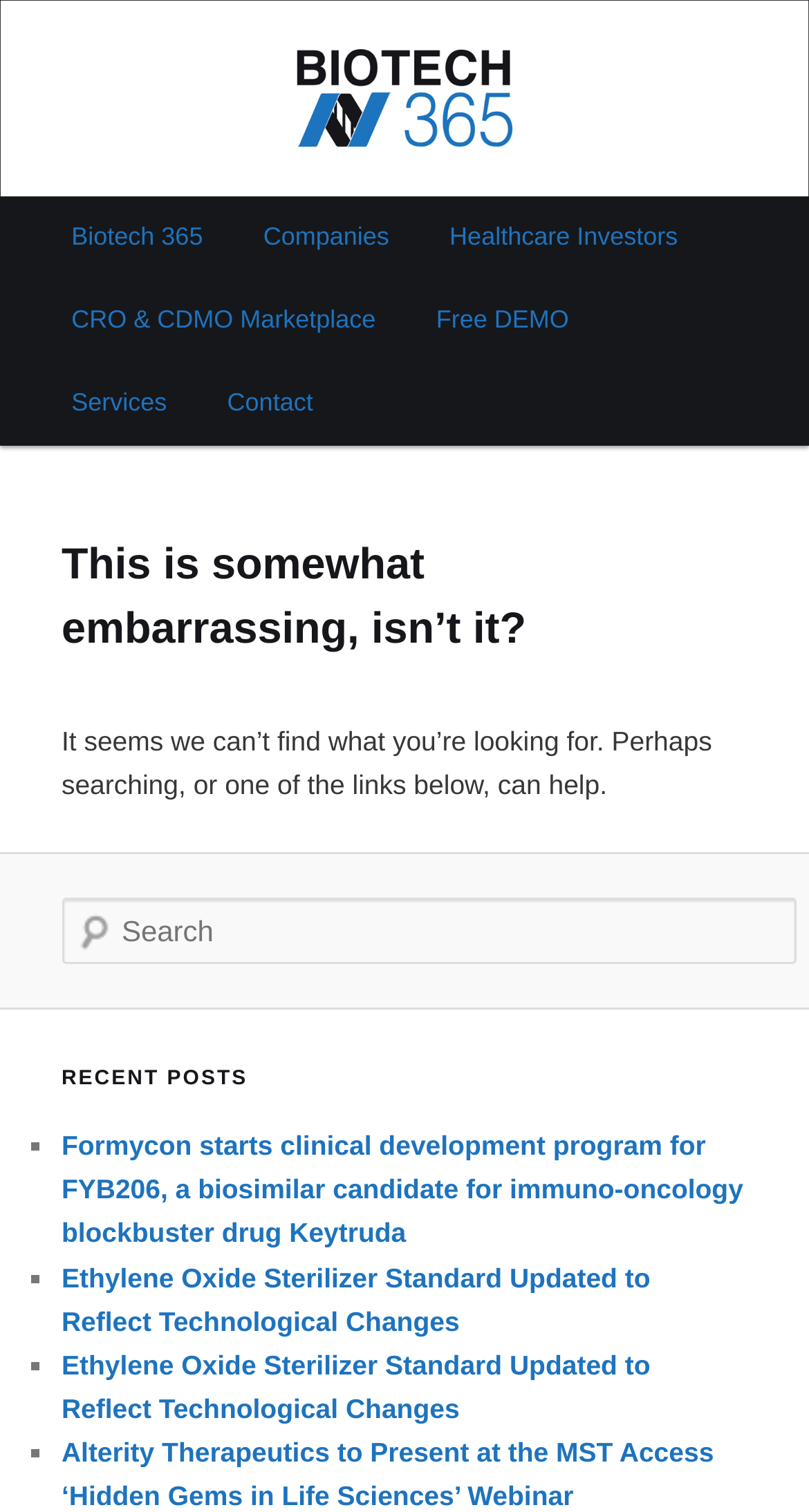Please analyze the image and provide a thorough answer to the question:
What type of content is listed below the search box?

Below the search box, there is a heading element with the text 'RECENT POSTS' followed by a list of links with brief descriptions, indicating that this section lists recent posts or articles on the website.